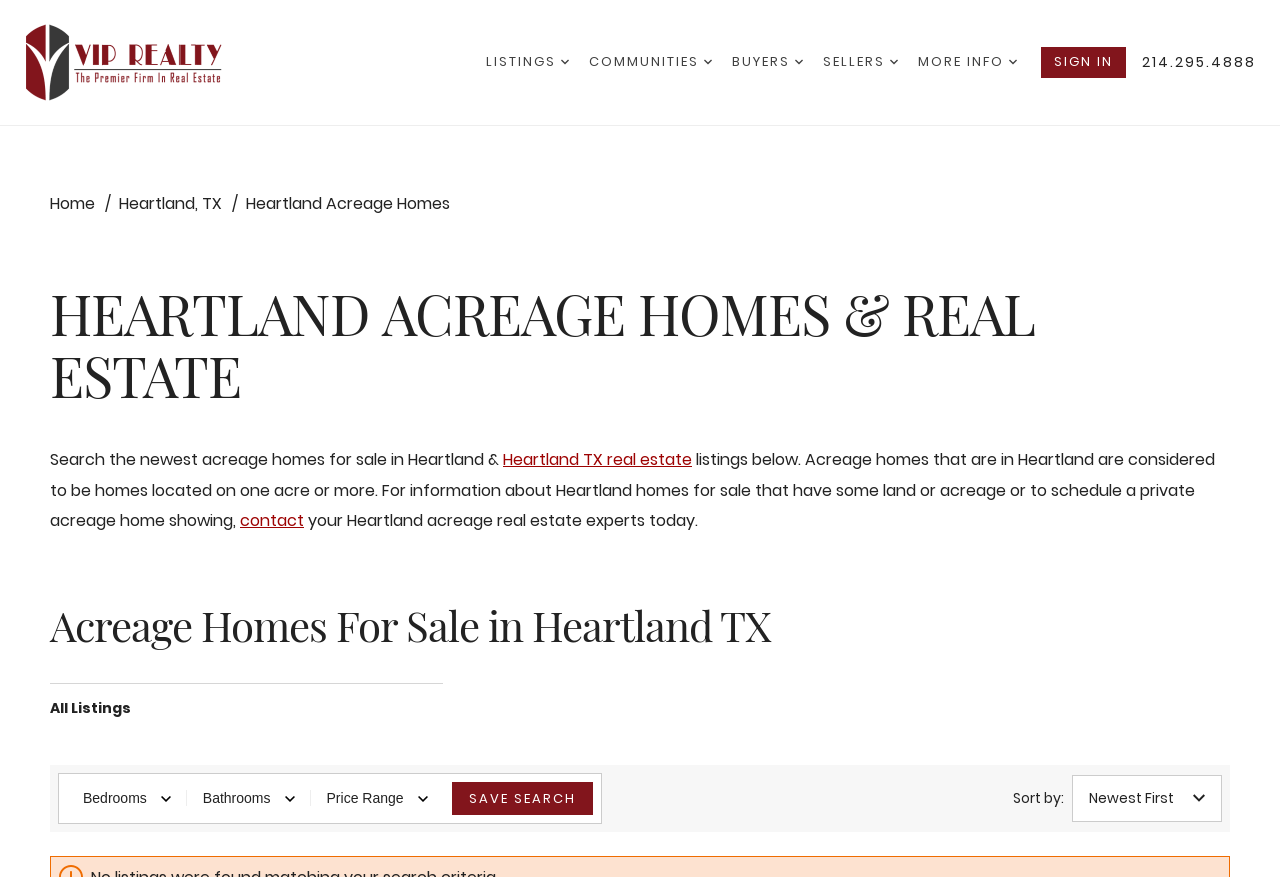Carefully observe the image and respond to the question with a detailed answer:
What is the purpose of the 'SAVE SEARCH' button?

The 'SAVE SEARCH' button is likely used to save a search query, allowing users to revisit their search results later, as it is placed below the search filters and sorting options.